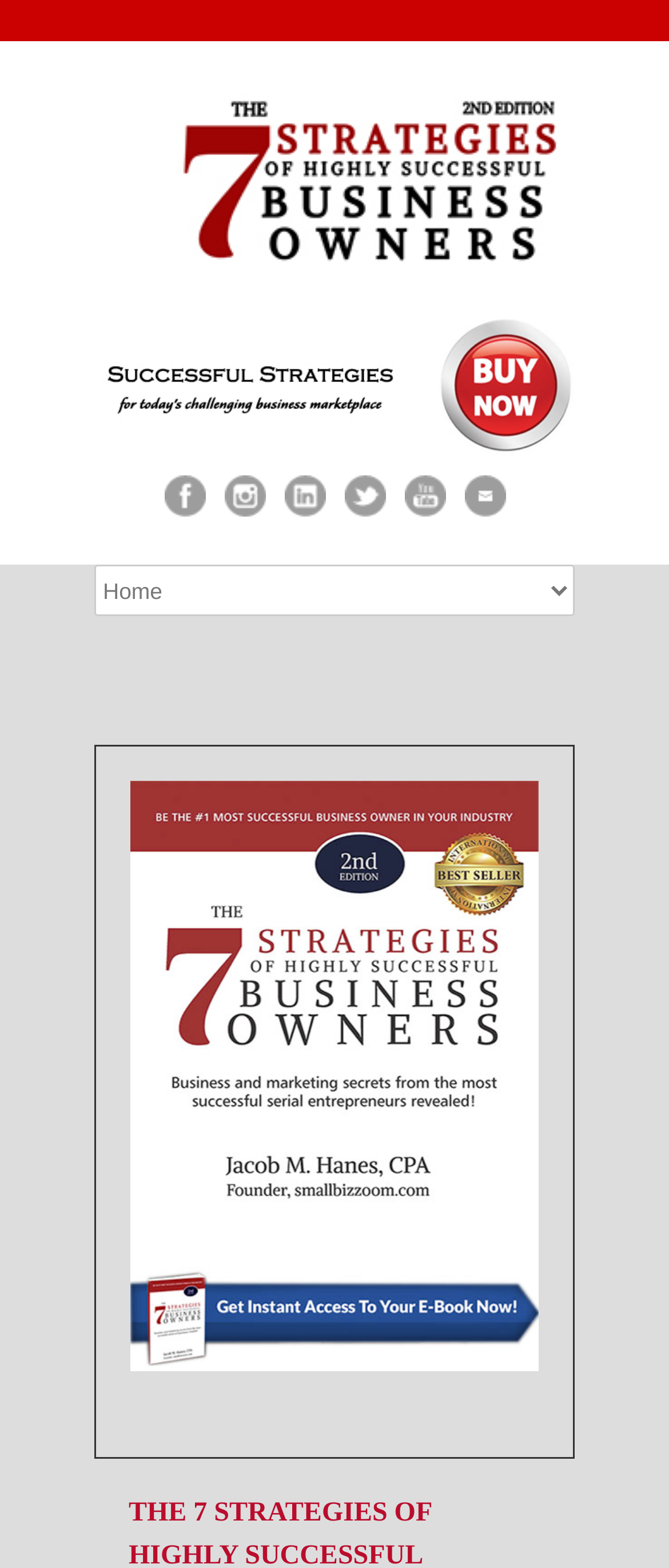How many social media links are there?
Craft a detailed and extensive response to the question.

There are five social media links, namely facebook, instagram, linkedin, twitter, and youtube, located at the top of the webpage, with bounding box coordinates of [0.245, 0.303, 0.306, 0.33], [0.335, 0.303, 0.396, 0.33], [0.424, 0.303, 0.486, 0.33], [0.514, 0.303, 0.576, 0.33], and [0.604, 0.303, 0.665, 0.33] respectively.